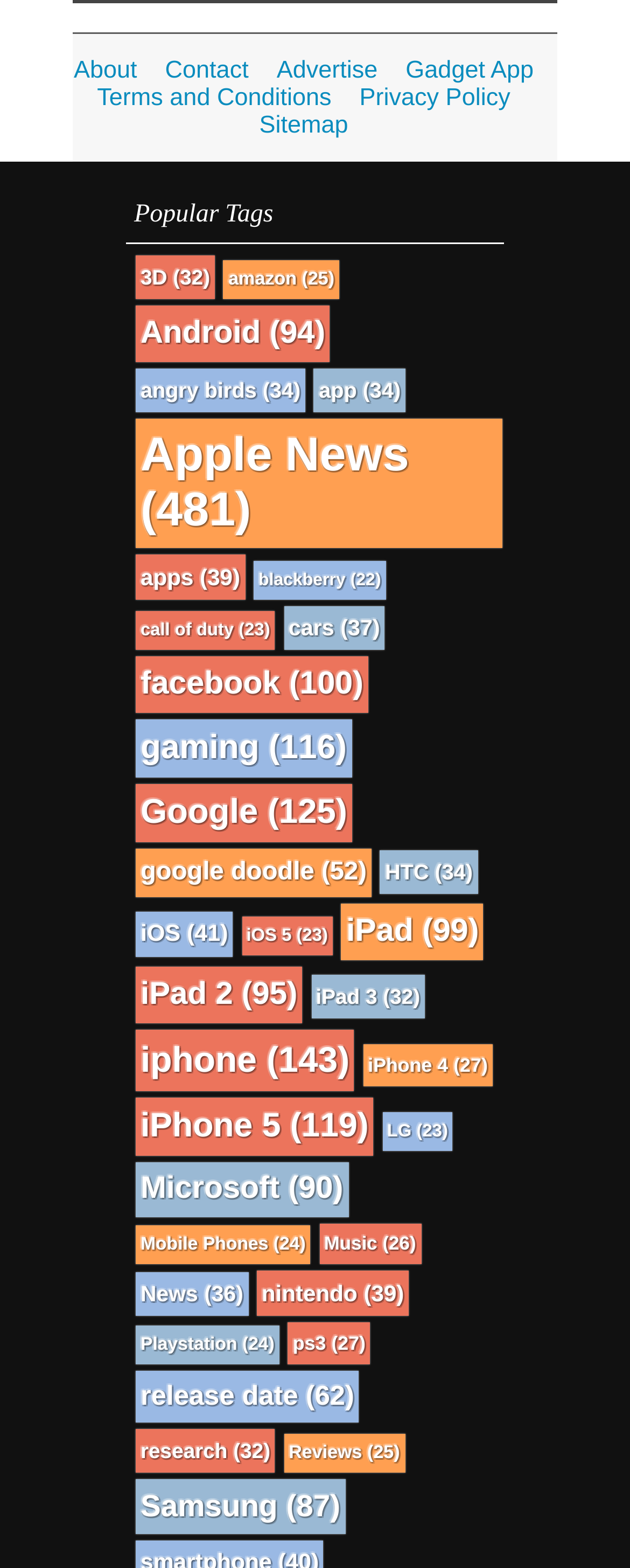For the given element description call of duty (23), determine the bounding box coordinates of the UI element. The coordinates should follow the format (top-left x, top-left y, bottom-right x, bottom-right y) and be within the range of 0 to 1.

[0.215, 0.39, 0.436, 0.414]